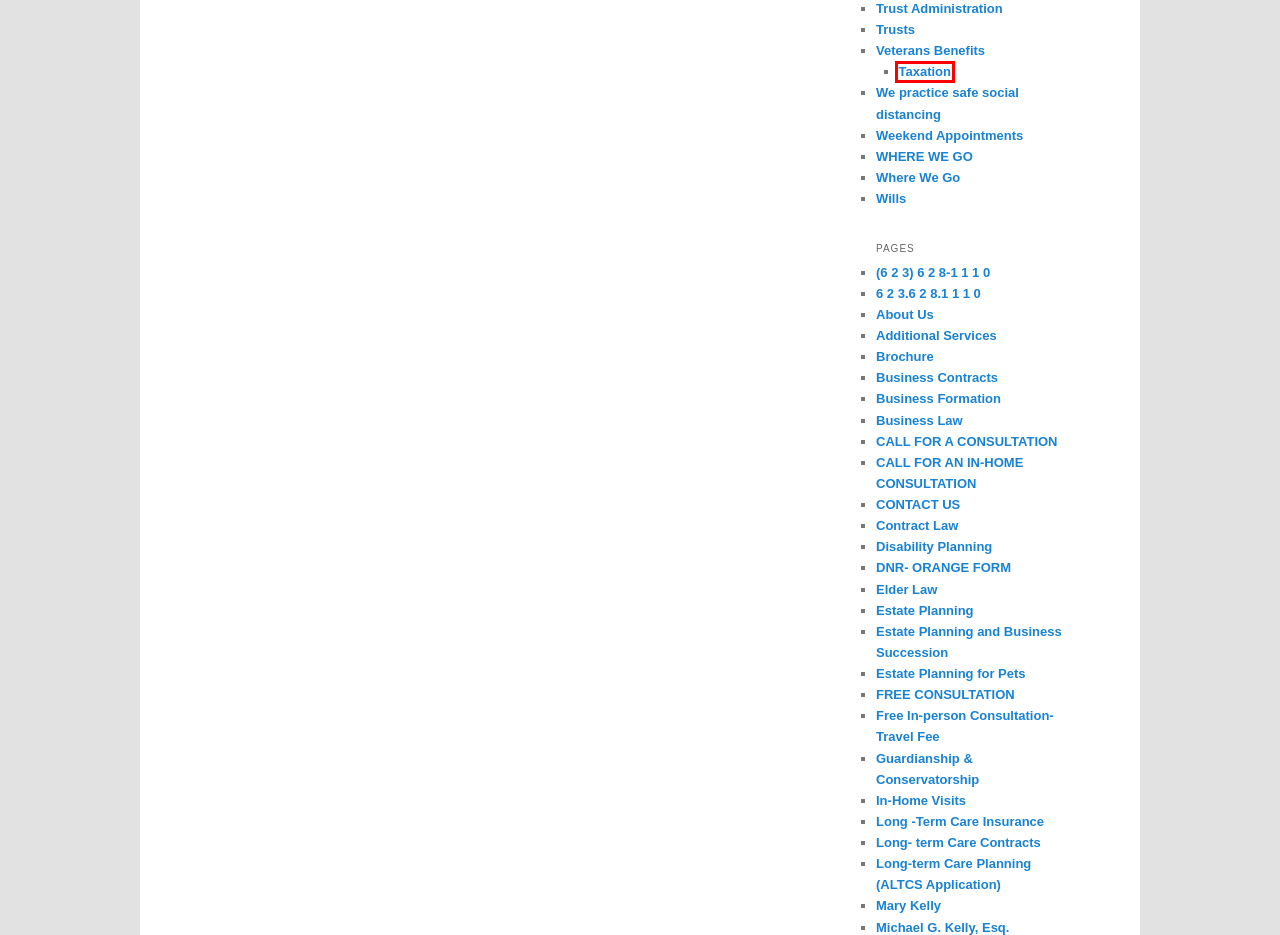You are presented with a screenshot of a webpage containing a red bounding box around a particular UI element. Select the best webpage description that matches the new webpage after clicking the element within the bounding box. Here are the candidates:
A. Long- term Care Contracts | Arizona Mobile AttorneysArizona Mobile Attorneys
B. Taxation | Arizona Mobile AttorneysArizona Mobile Attorneys
C. Business Law | Arizona Mobile AttorneysArizona Mobile Attorneys
D. Where We Go | Arizona Mobile AttorneysArizona Mobile Attorneys
E. Wills | Arizona Mobile AttorneysArizona Mobile Attorneys
F. We practice safe social distancing | Arizona Mobile AttorneysArizona Mobile Attorneys
G. Guardianship & Conservatorship | Arizona Mobile AttorneysArizona Mobile Attorneys
H. Real Estate - Buying Land | Arizona Mobile AttorneysArizona Mobile Attorneys

B